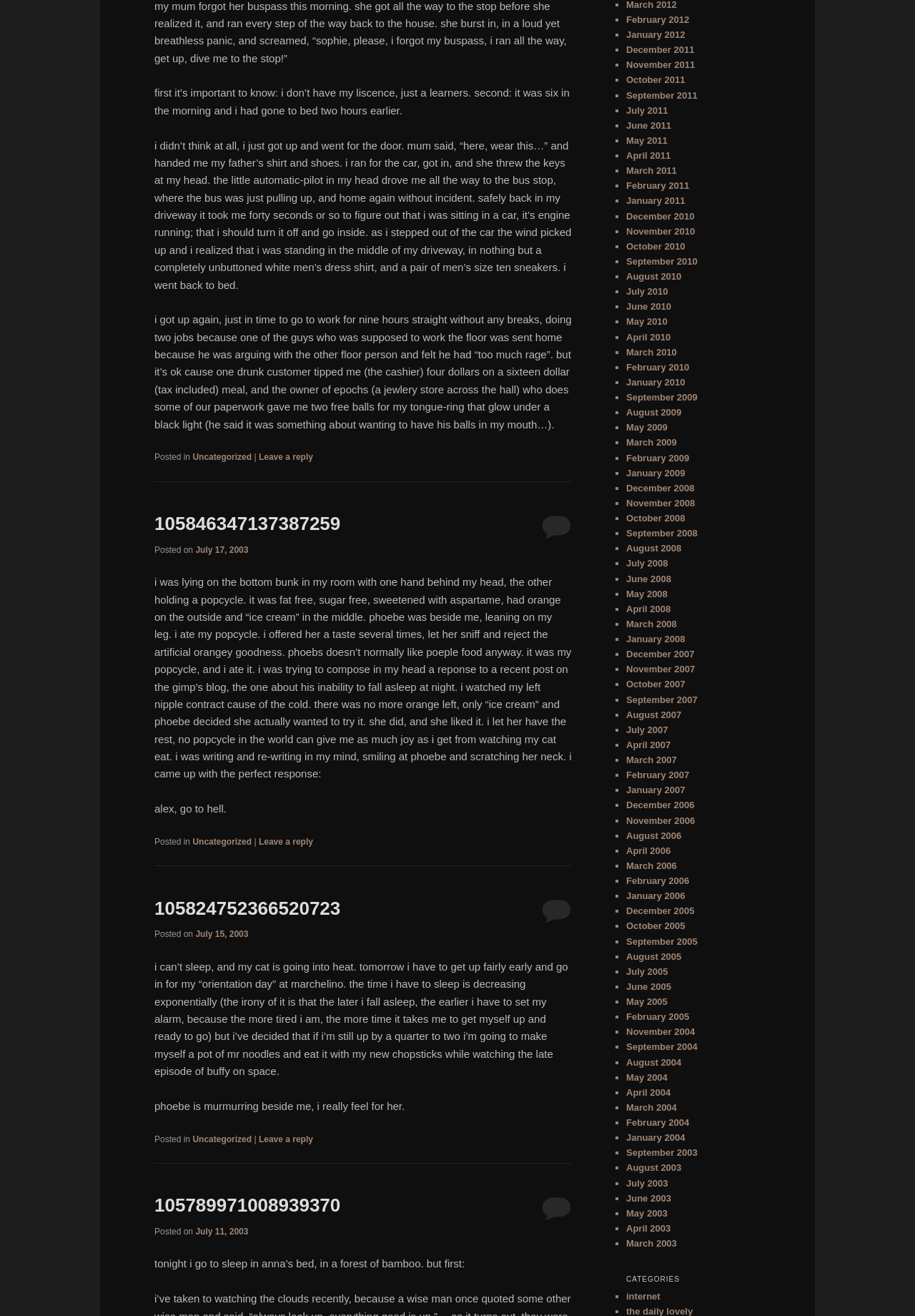Please respond in a single word or phrase: 
What is the author eating in one of the stories?

Popcycle